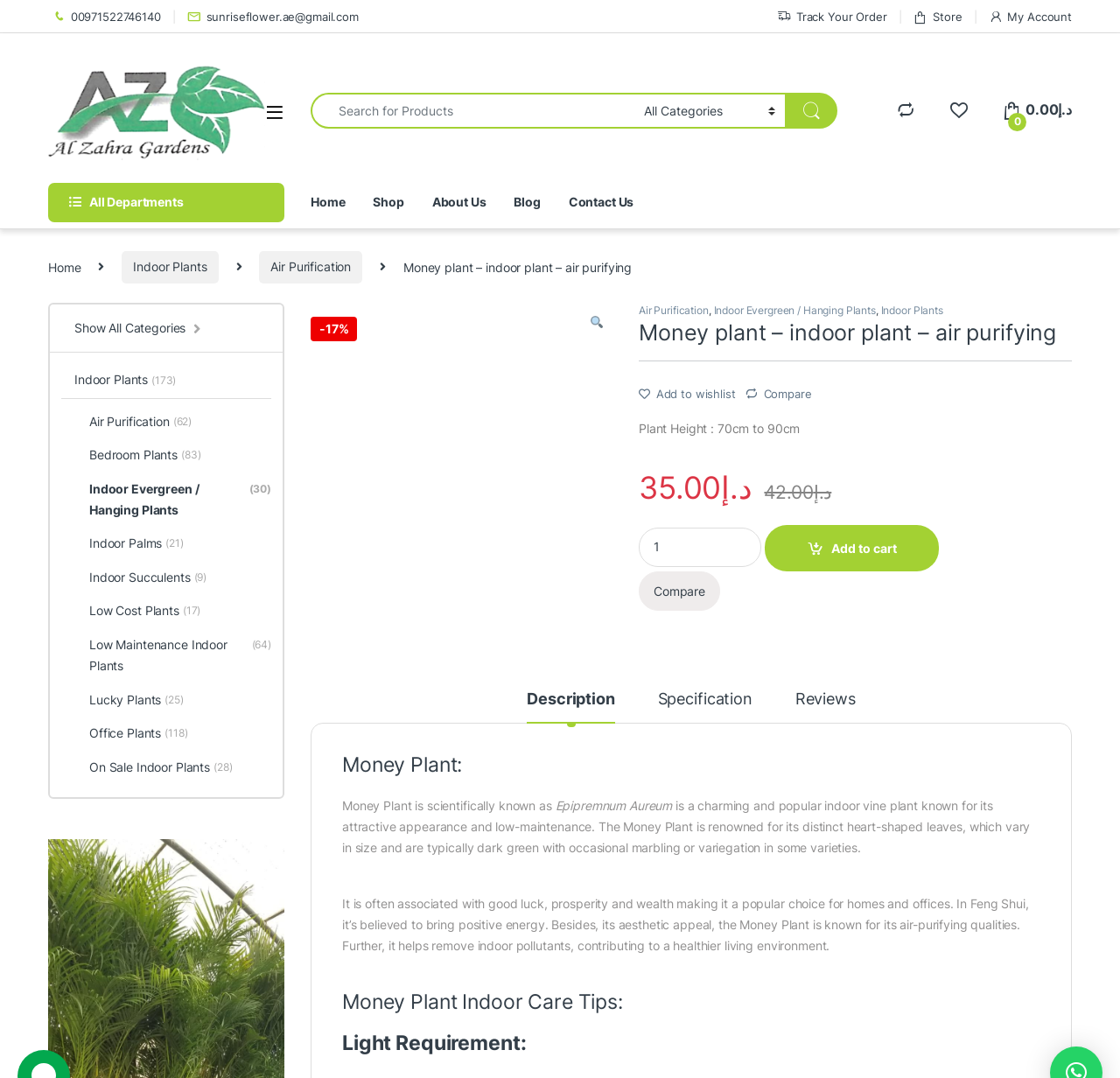Bounding box coordinates should be in the format (top-left x, top-left y, bottom-right x, bottom-right y) and all values should be floating point numbers between 0 and 1. Determine the bounding box coordinate for the UI element described as: Our Area

None